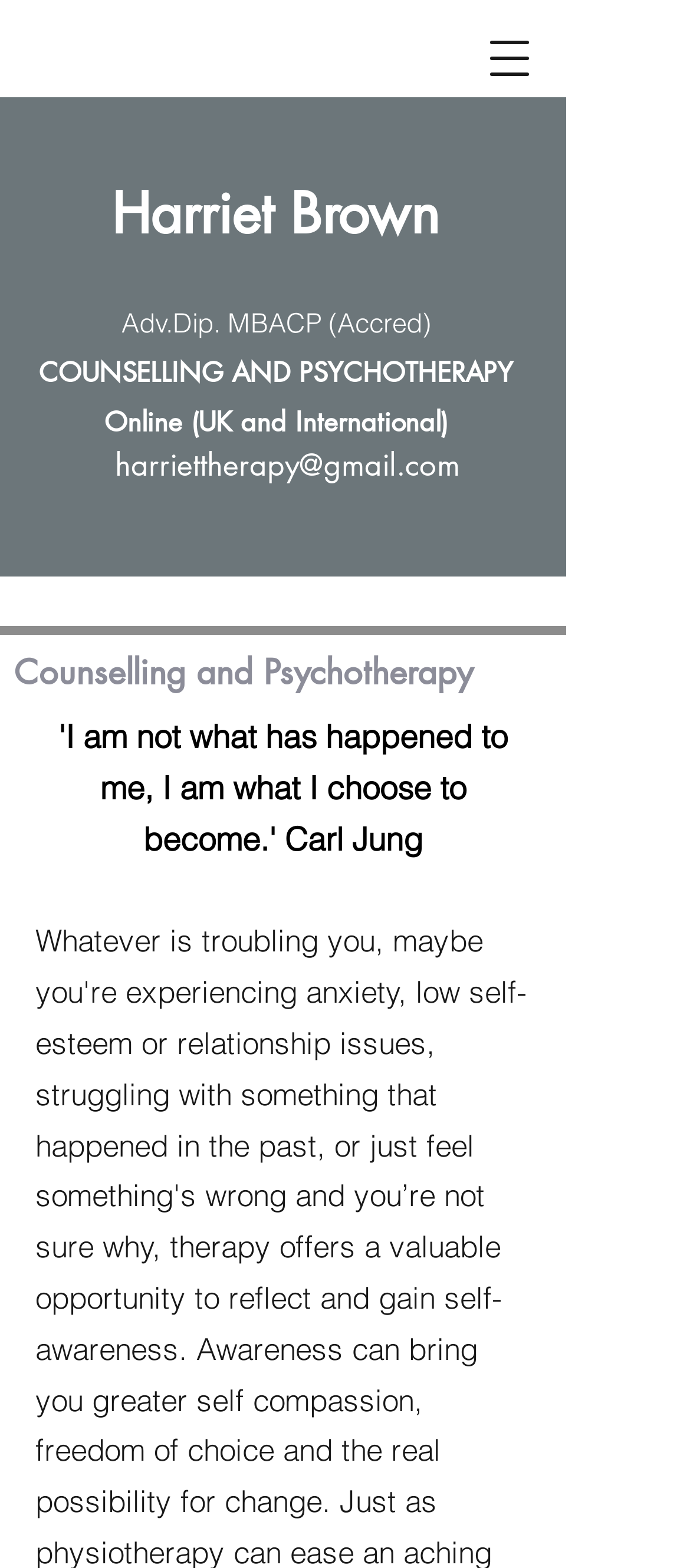What is the email address of Harriet Brown?
Carefully examine the image and provide a detailed answer to the question.

I found the email address by looking at the link element with the text 'harriettherapy@gmail.com' which is a heading element, indicating it's a important contact information.